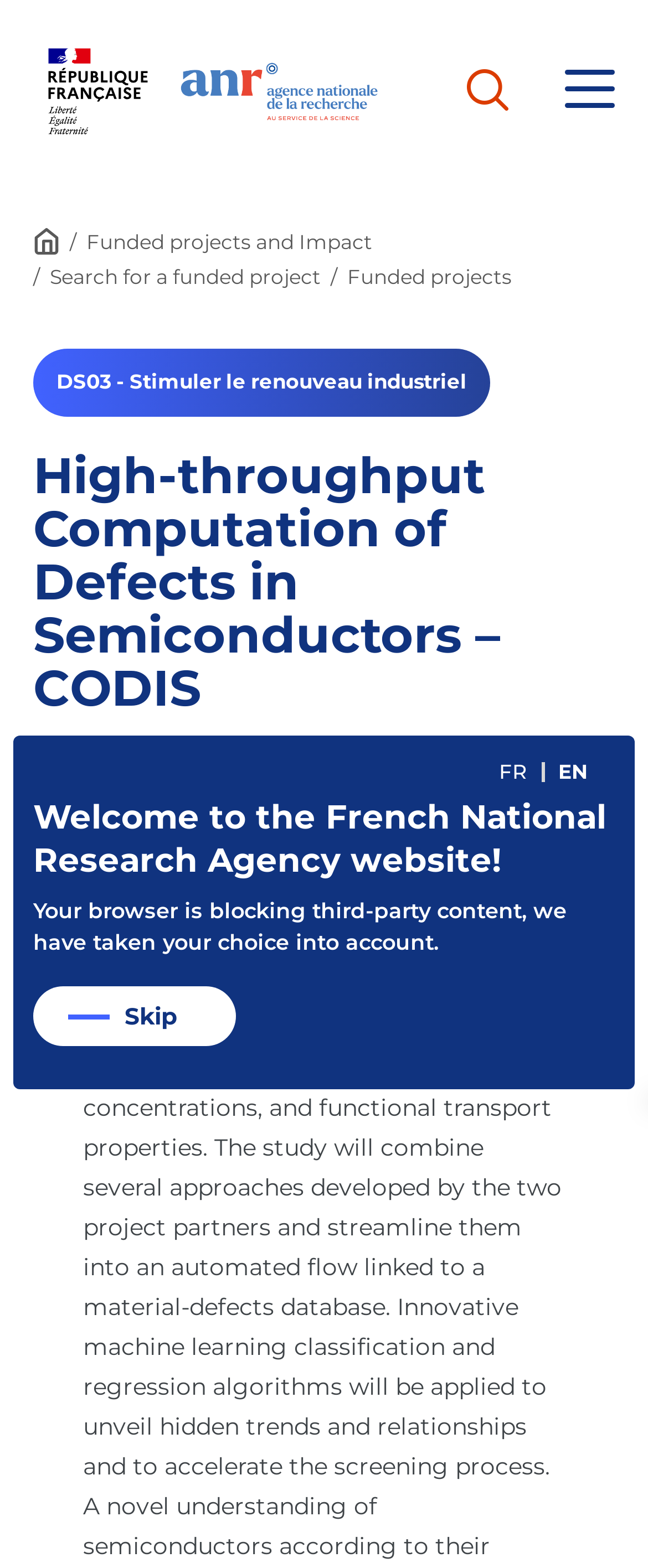What is the purpose of the search function?
We need a detailed and exhaustive answer to the question. Please elaborate.

I inferred the purpose of the search function by the text 'Search for a funded project' which suggests that the search function is intended to help users find funded projects.